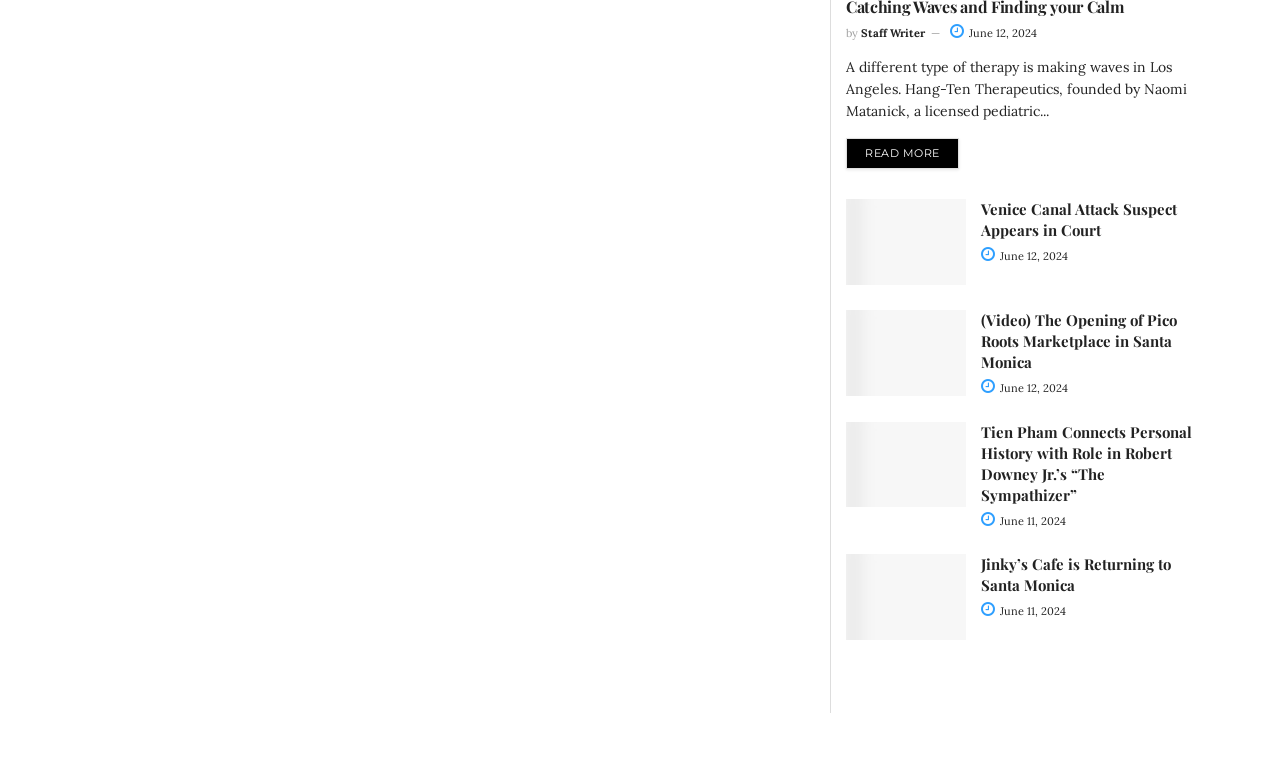Please find and report the bounding box coordinates of the element to click in order to perform the following action: "Read more about Hang-Ten Therapeutics". The coordinates should be expressed as four float numbers between 0 and 1, in the format [left, top, right, bottom].

[0.661, 0.178, 0.749, 0.218]